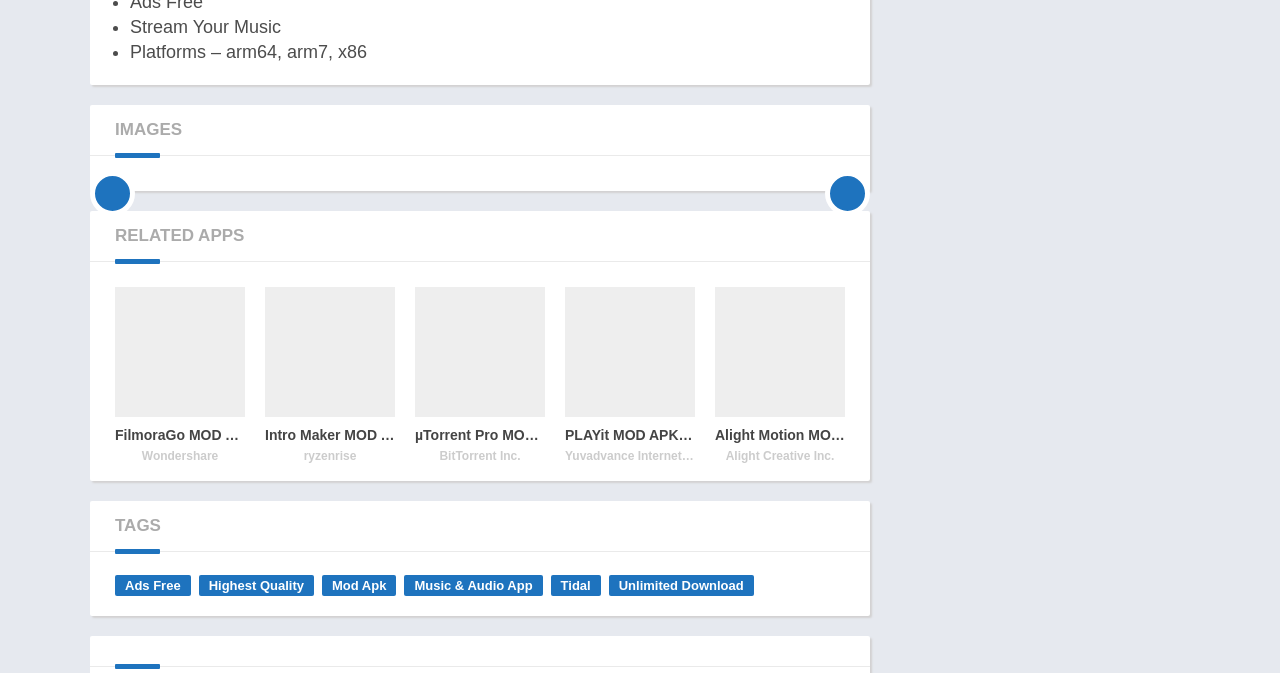Based on the image, give a detailed response to the question: What type of platforms are supported by the listed apps?

The webpage mentions 'Platforms – arm64, arm7, x86' under the 'Stream Your Music' heading, indicating that the listed apps support these platforms.